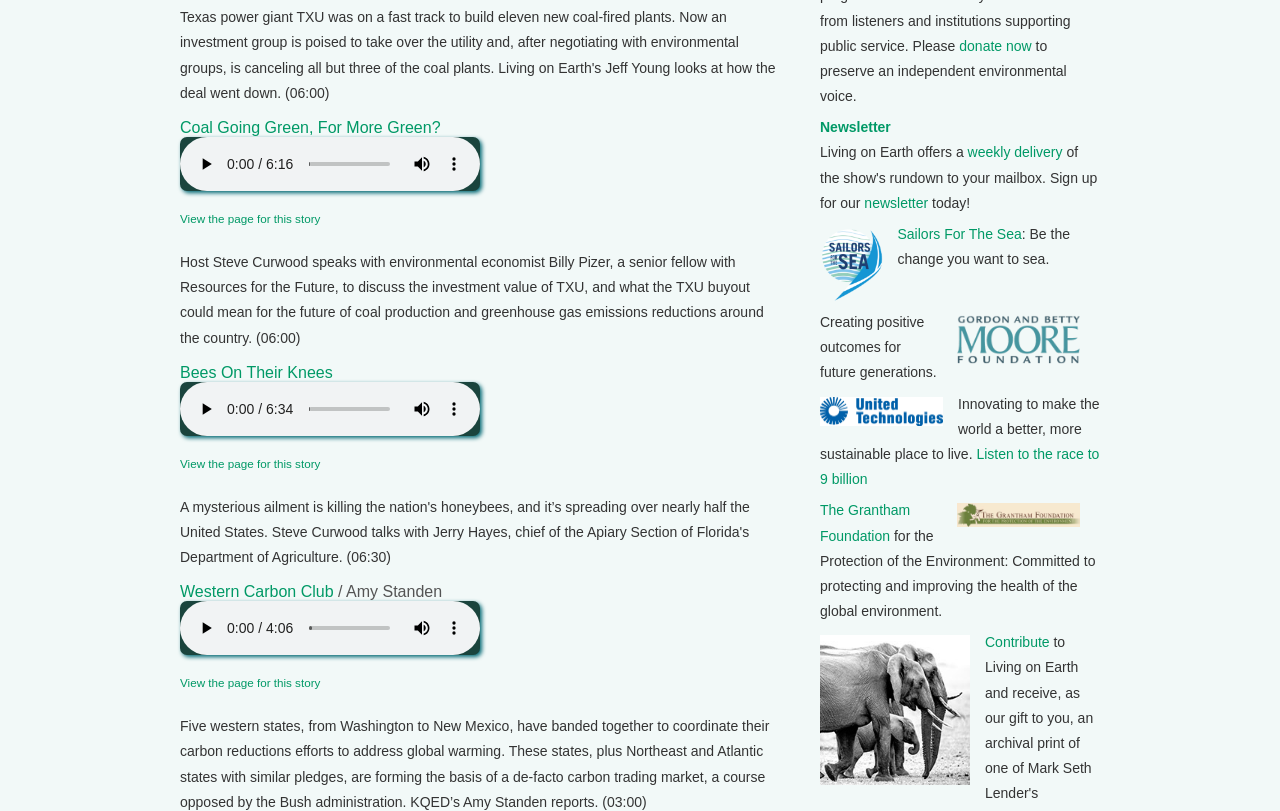Extract the bounding box of the UI element described as: "Contribute".

[0.77, 0.782, 0.82, 0.802]